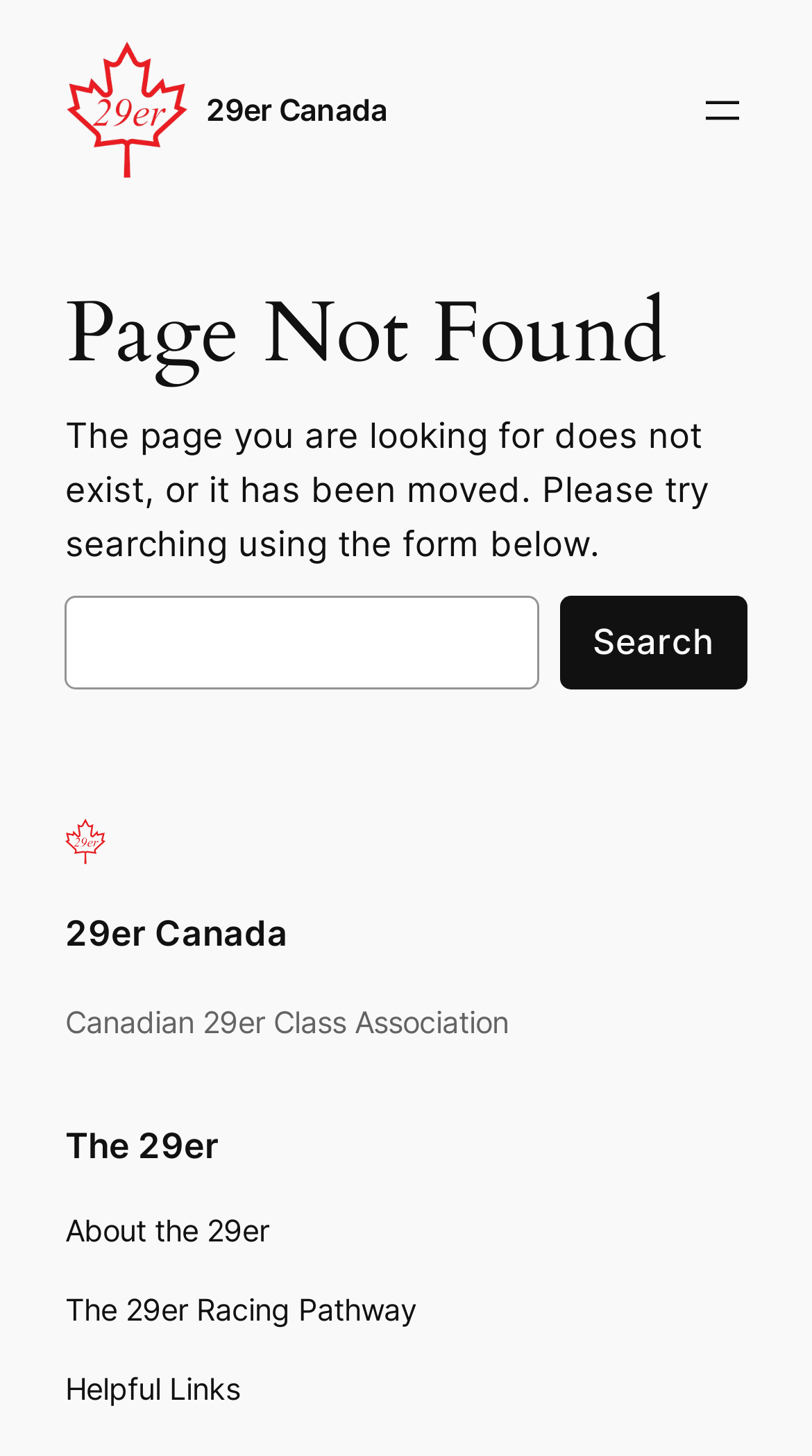Please answer the following question using a single word or phrase: 
What is the purpose of the search box?

To search the website